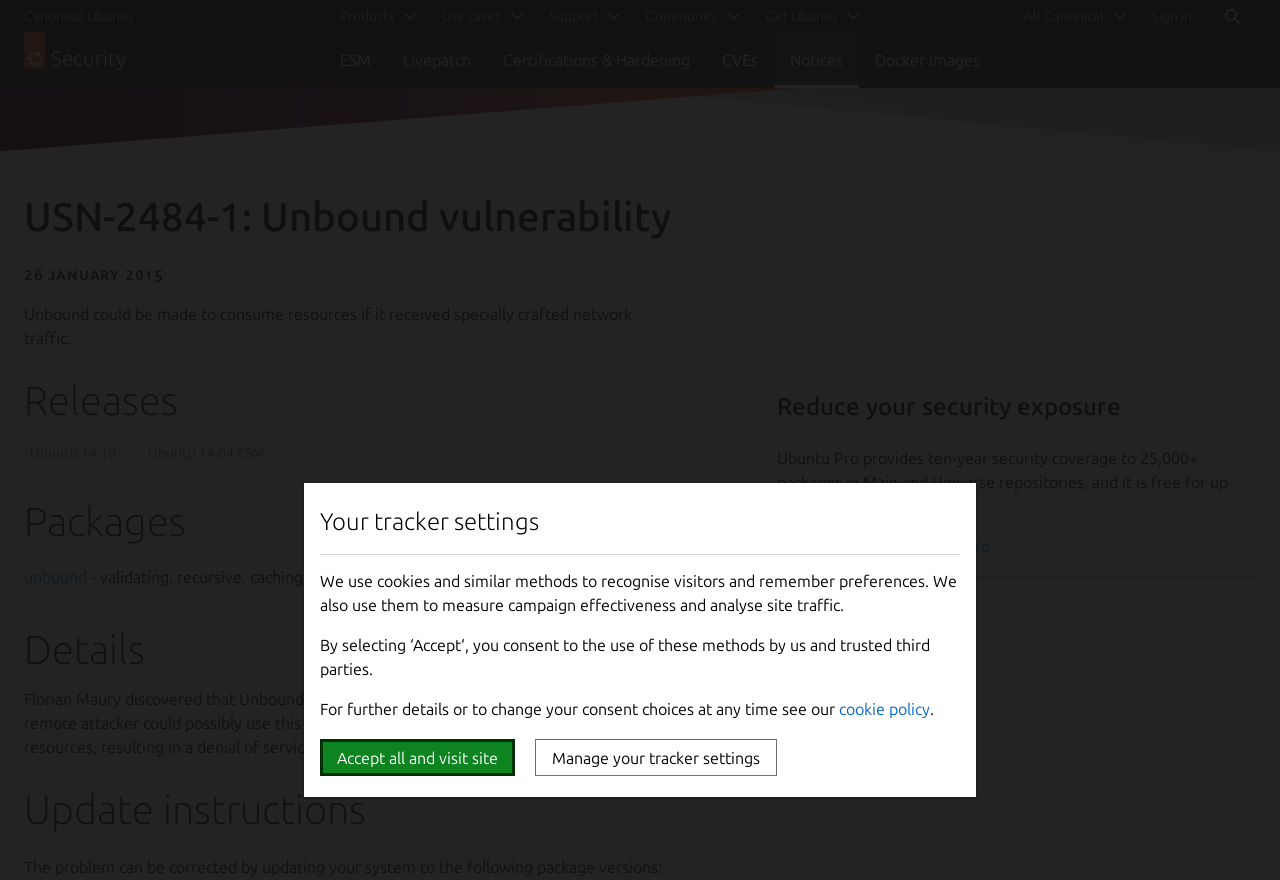Please find the bounding box for the UI component described as follows: "Previous Article".

None